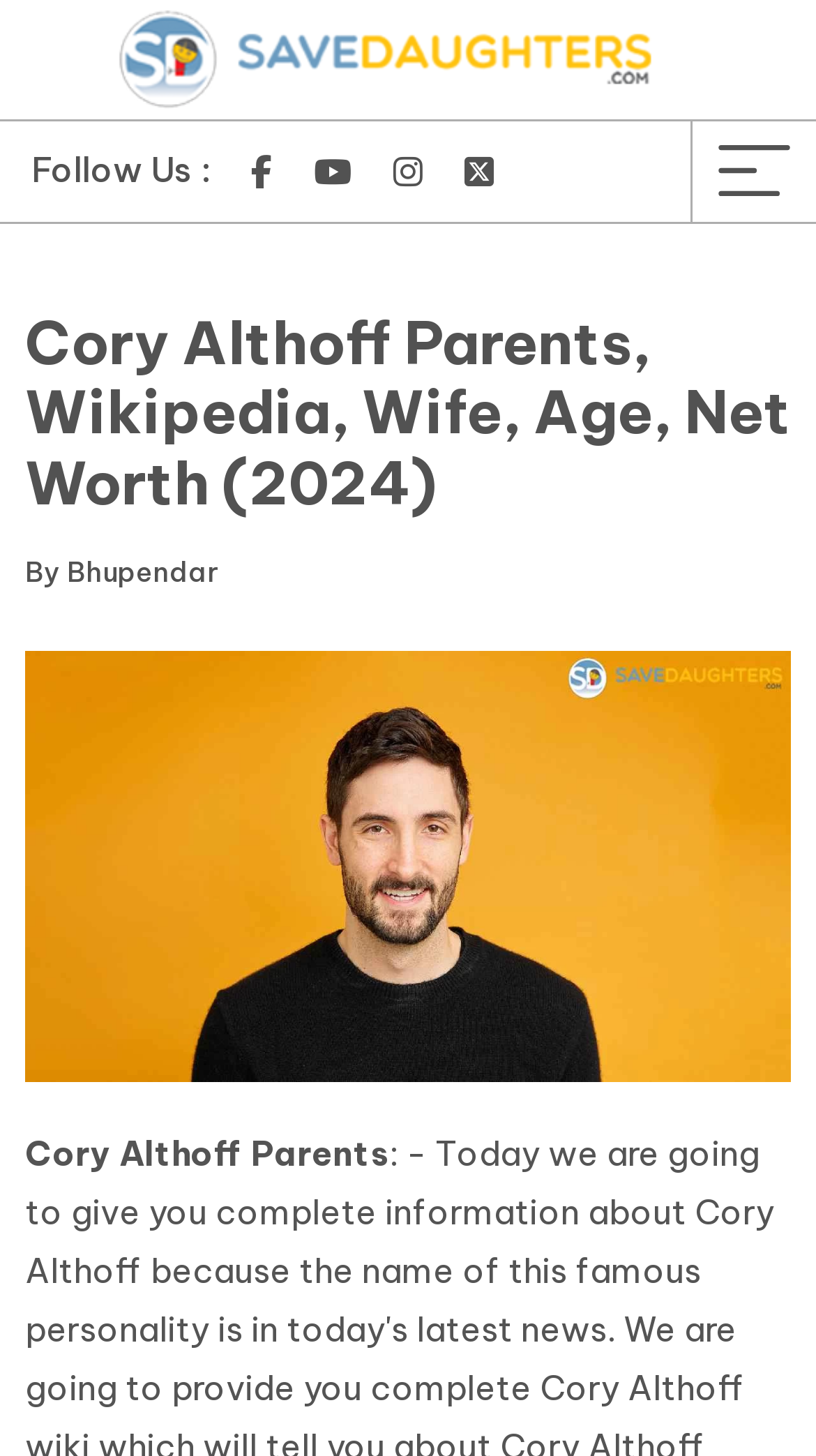Find the bounding box coordinates of the area that needs to be clicked in order to achieve the following instruction: "Click on the 'Save Daughters' link". The coordinates should be specified as four float numbers between 0 and 1, i.e., [left, top, right, bottom].

[0.0, 0.007, 0.946, 0.075]